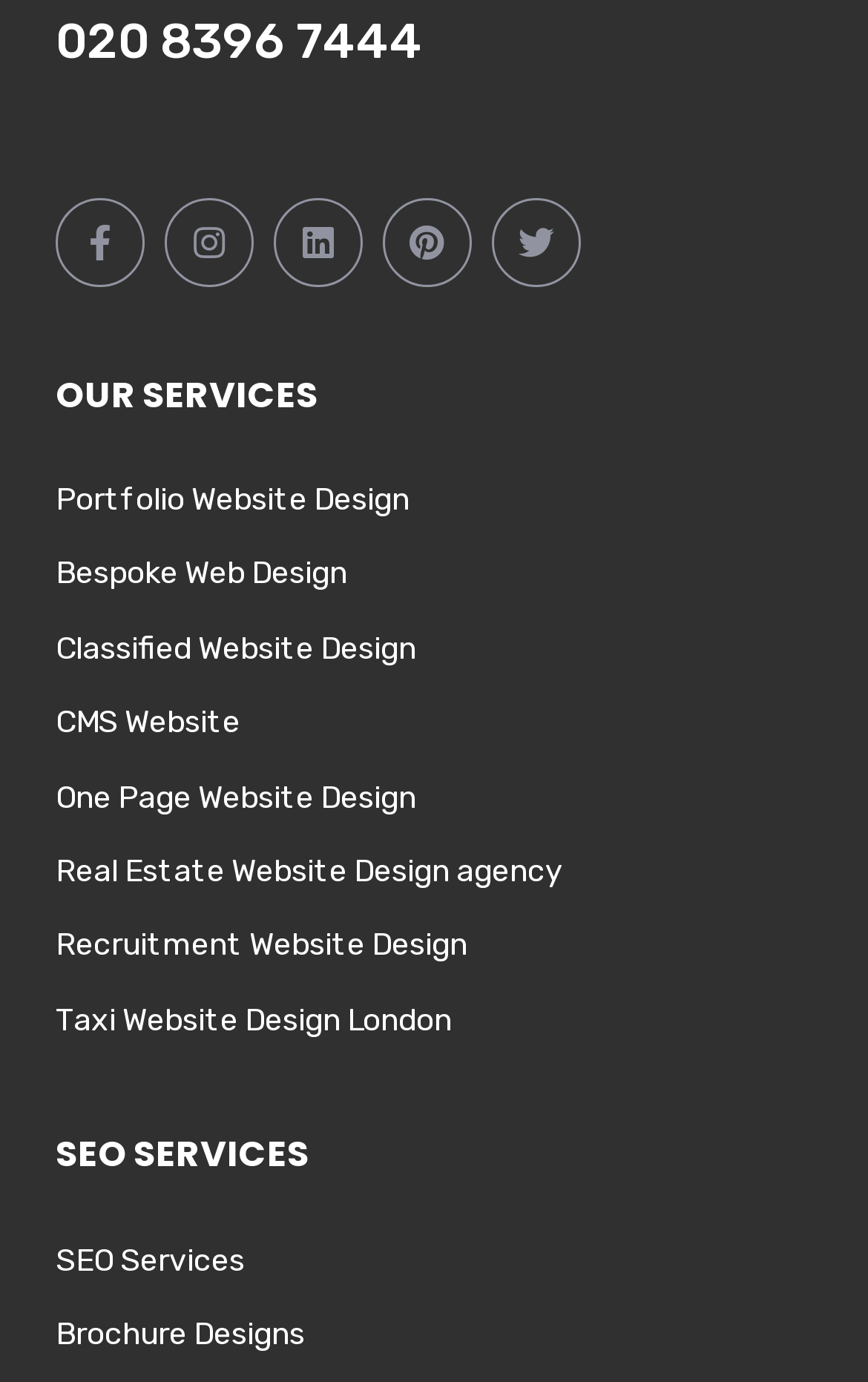What is the phone number displayed at the top?
Can you offer a detailed and complete answer to this question?

I looked at the link at the top with the text '020 8396 7444', which is a phone number.